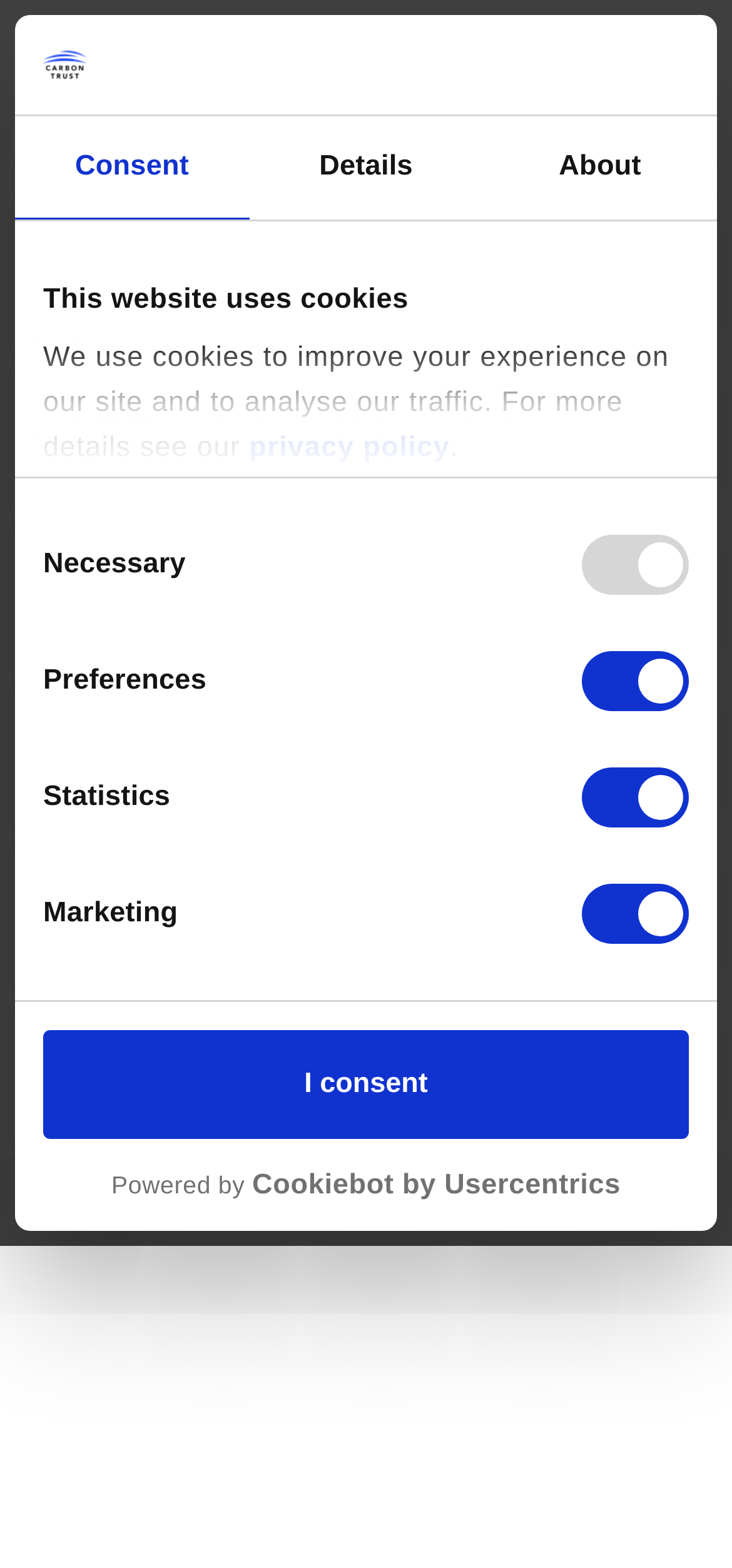Find the bounding box coordinates of the clickable area required to complete the following action: "Click the 'I consent' button".

[0.059, 0.657, 0.941, 0.726]